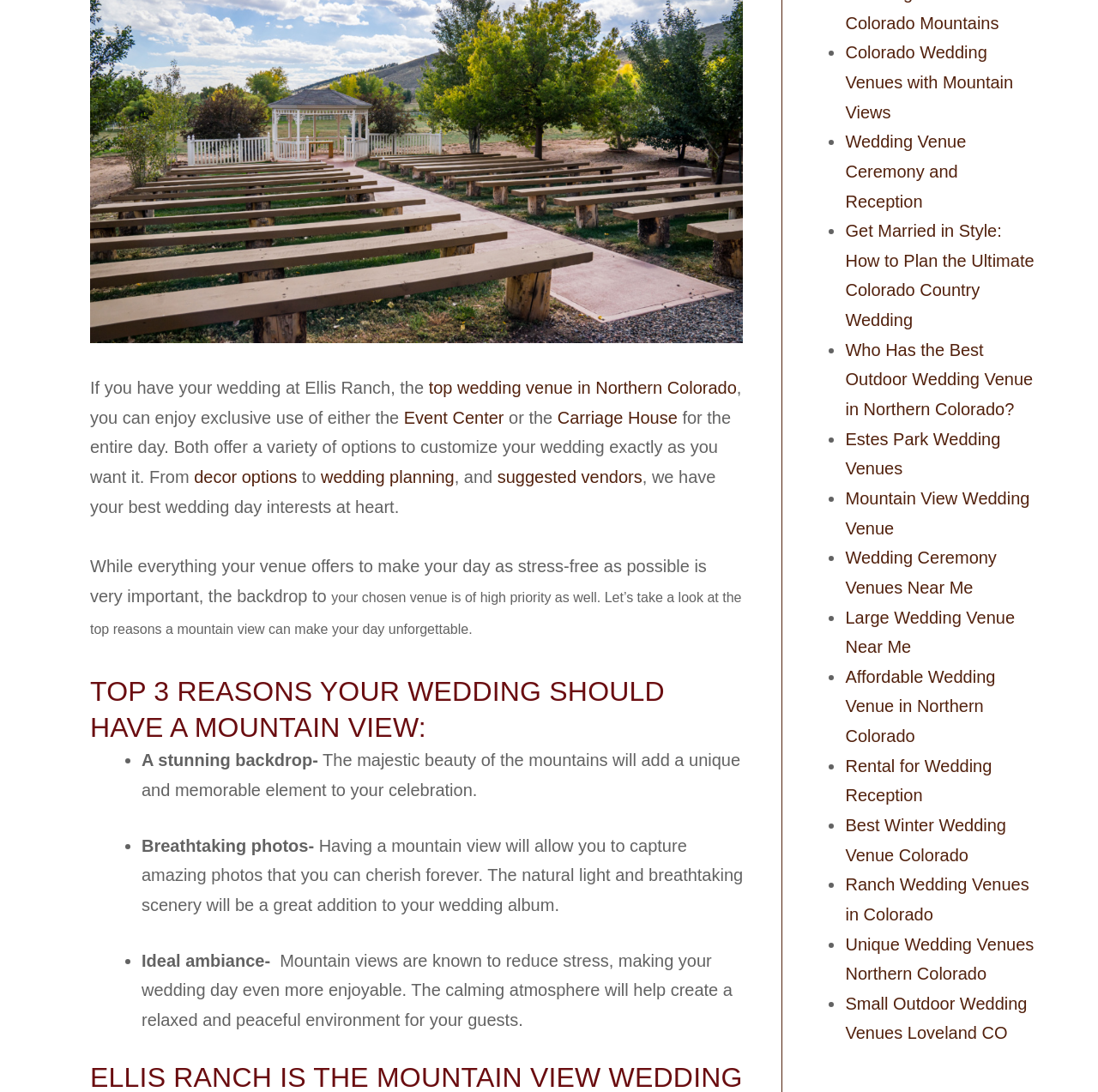How many links are related to wedding venues in Colorado?
Using the visual information, answer the question in a single word or phrase.

10